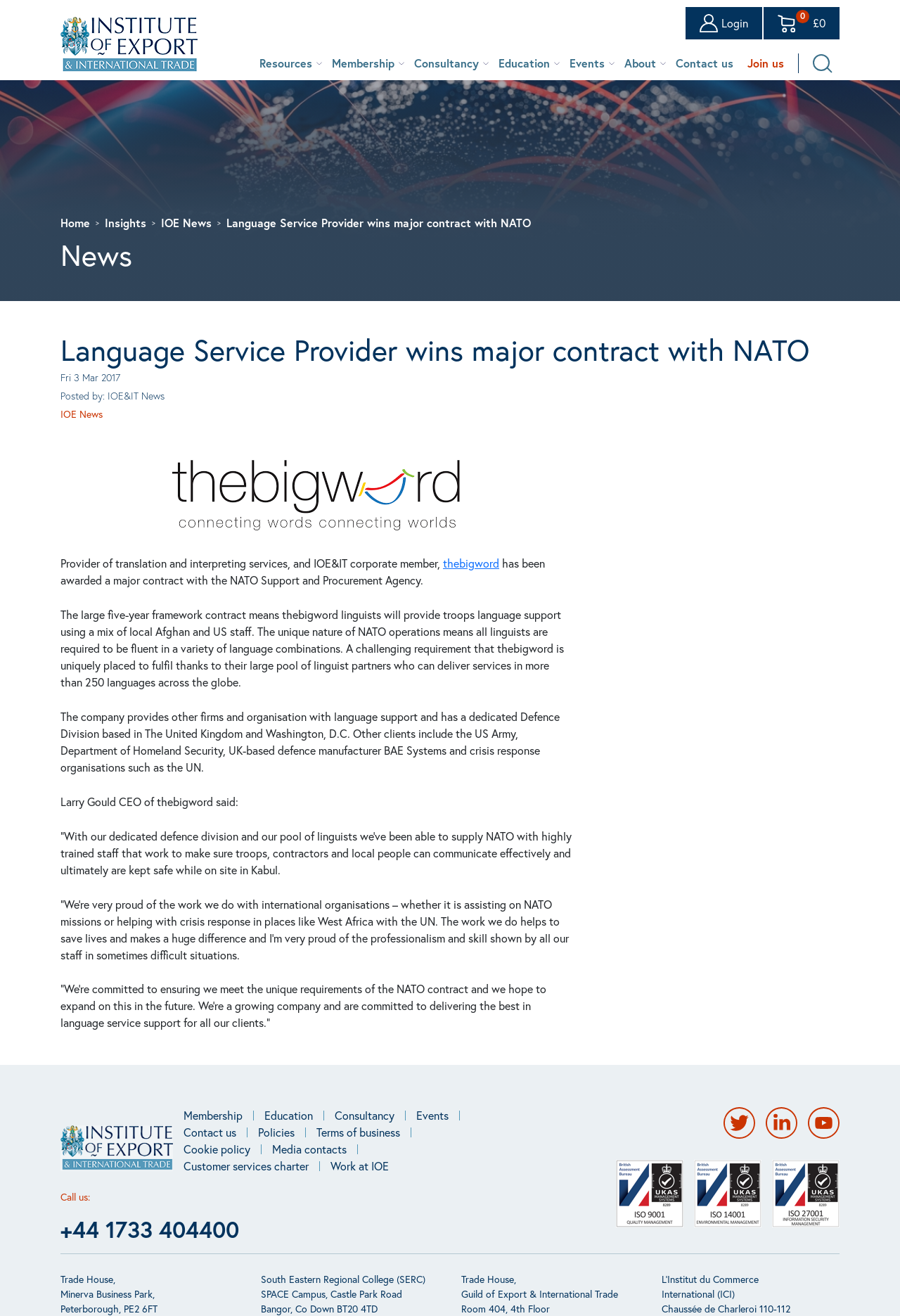Provide a one-word or brief phrase answer to the question:
What is the company mentioned in the news article?

thebigword